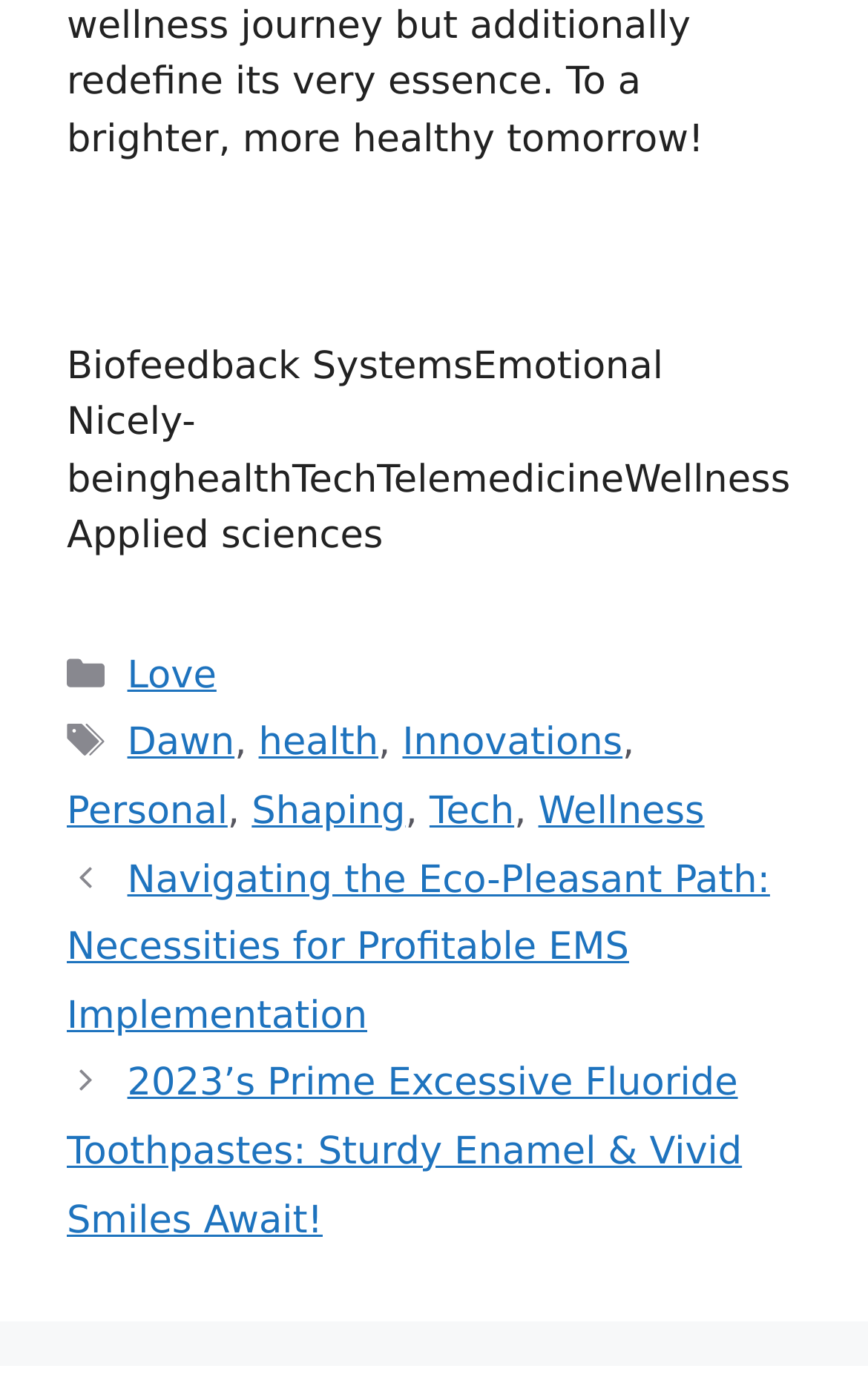Respond to the question below with a single word or phrase:
What categories are listed in the footer?

Categories